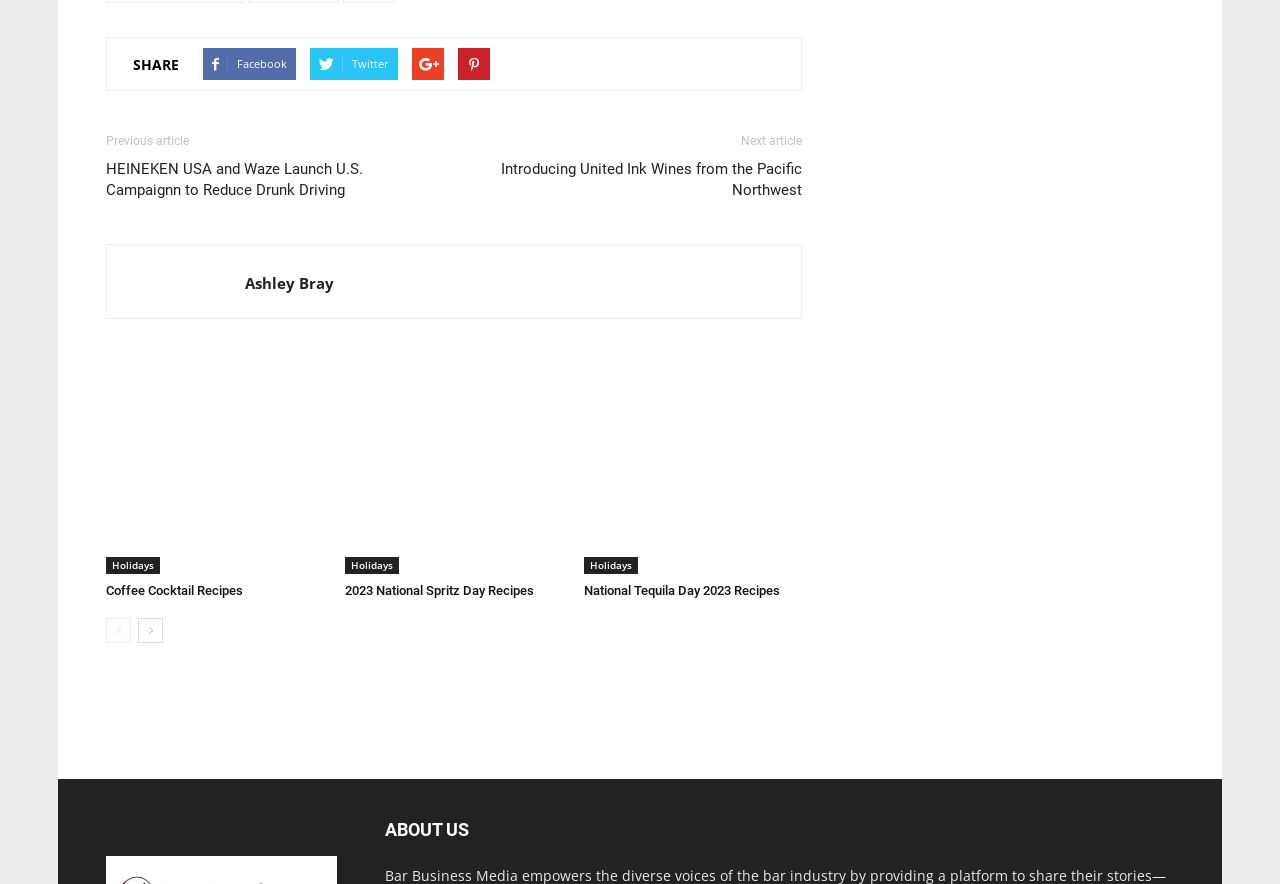Identify the bounding box for the given UI element using the description provided. Coordinates should be in the format (top-left x, top-left y, bottom-right x, bottom-right y) and must be between 0 and 1. Here is the description: RELATED ARTICLES

[0.083, 0.415, 0.198, 0.447]